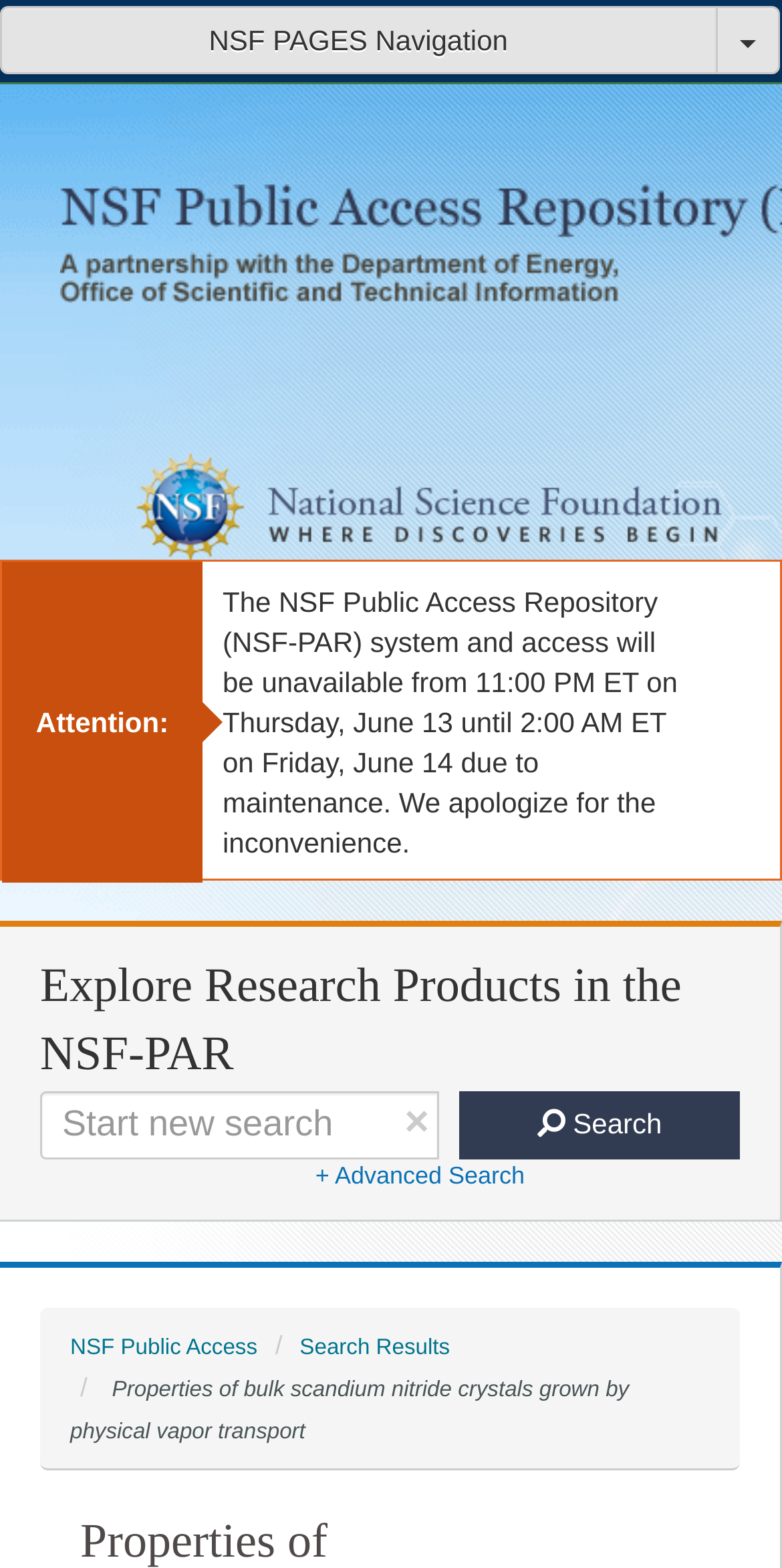Refer to the image and answer the question with as much detail as possible: What is the search button icon?

The search button icon is a magnifying glass, represented by the Unicode character uf002, which is a common symbol for search functionality.